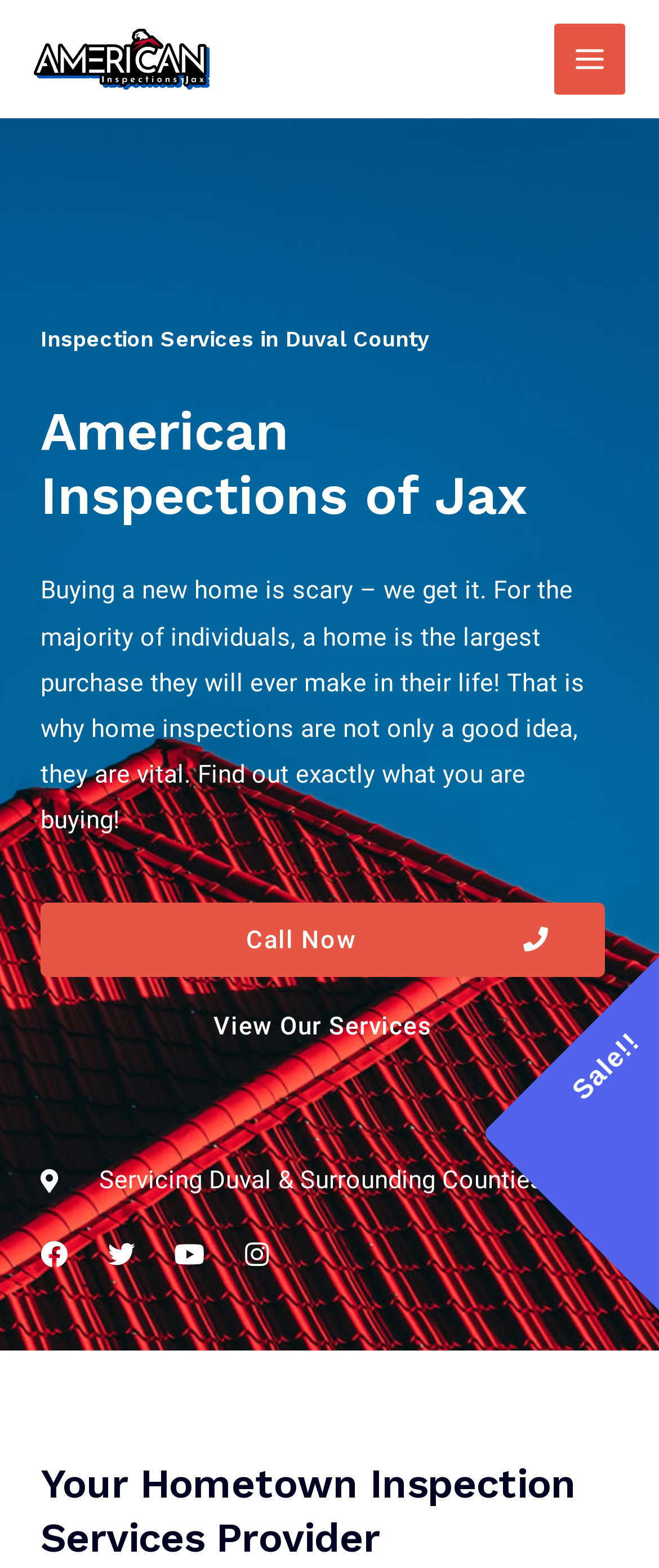What is the name of the company?
Utilize the image to construct a detailed and well-explained answer.

The company name can be found in the top-left corner of the webpage, where it is written as 'American Inspections Of Jacksonville' next to the company logo.